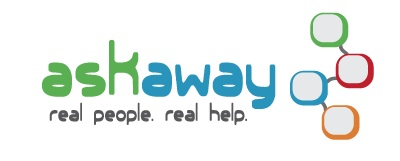Give a meticulous account of what the image depicts.

The image displays the logo of AskAway, a service dedicated to providing real-time assistance and support to individuals in need. The logo features the word "askaway" prominently styled in a playful and approachable font, with "ask" highlighted in green and "away" in a vibrant blue. Beneath the main text, the phrase "real people. real help." is presented in a contrasting black font, emphasizing the personalized service customers can expect. The design is complemented by colorful geometric shapes in red, orange, and light blue arranged to the right, adding a modern and friendly touch. This visual identity reflects AskAway's commitment to accessibility and friendliness in their service approach.